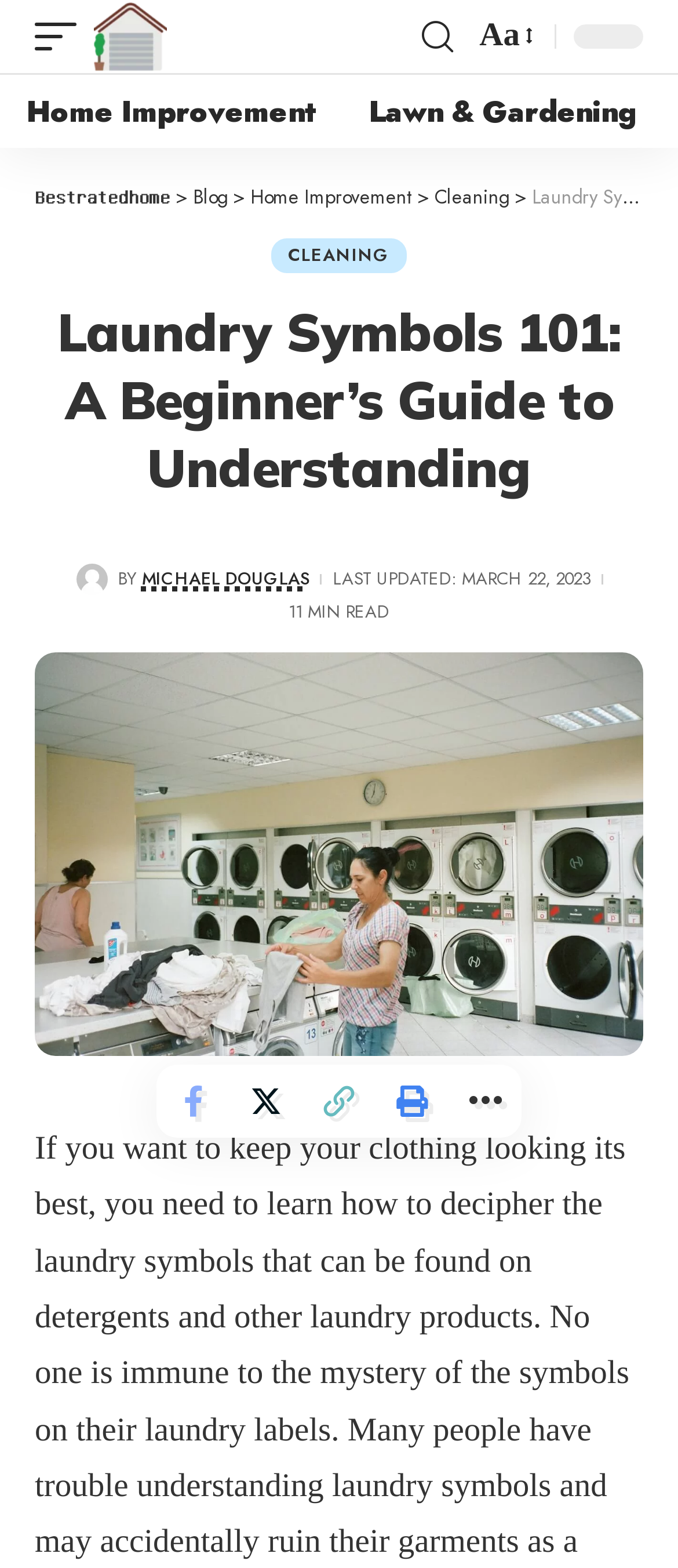Can you specify the bounding box coordinates of the area that needs to be clicked to fulfill the following instruction: "Resize the font"?

[0.694, 0.005, 0.792, 0.041]